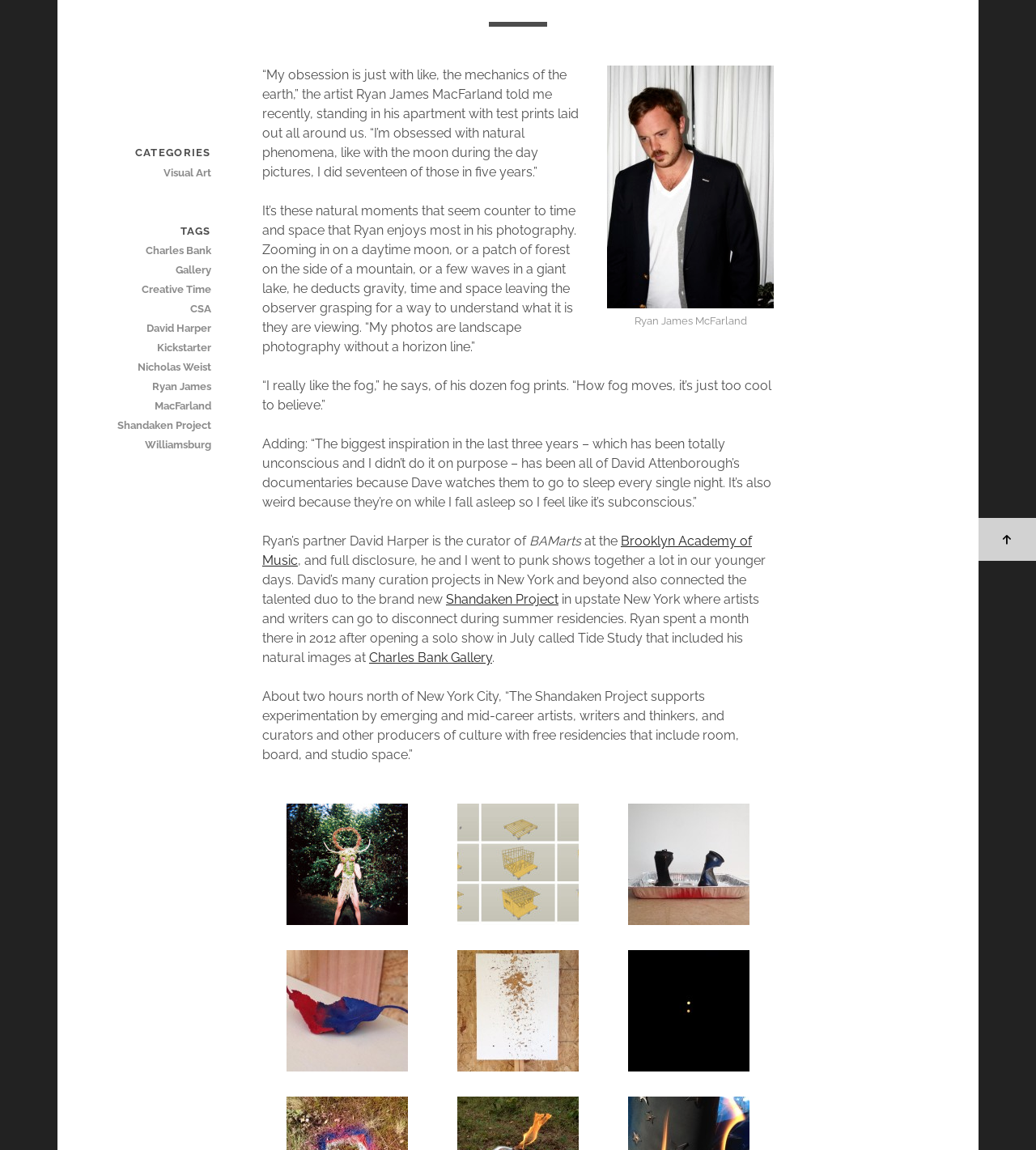Using the element description provided, determine the bounding box coordinates in the format (top-left x, top-left y, bottom-right x, bottom-right y). Ensure that all values are floating point numbers between 0 and 1. Element description: Williamsburg

[0.105, 0.379, 0.204, 0.396]